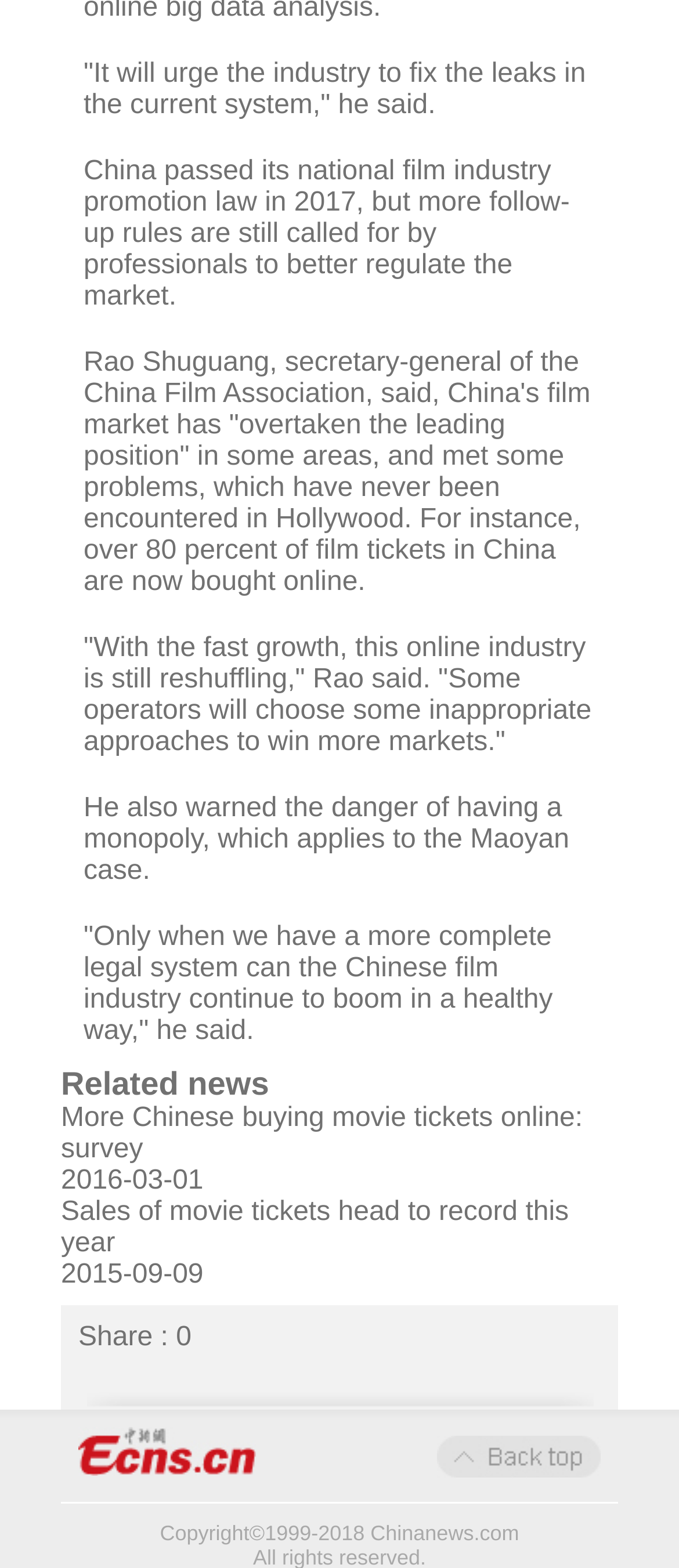What is the copyright year range of Chinanews.com?
Using the image as a reference, answer the question in detail.

I found this information at the bottom of the webpage, in the text block that starts with 'Copyright©1999-2018 Chinanews.com'.